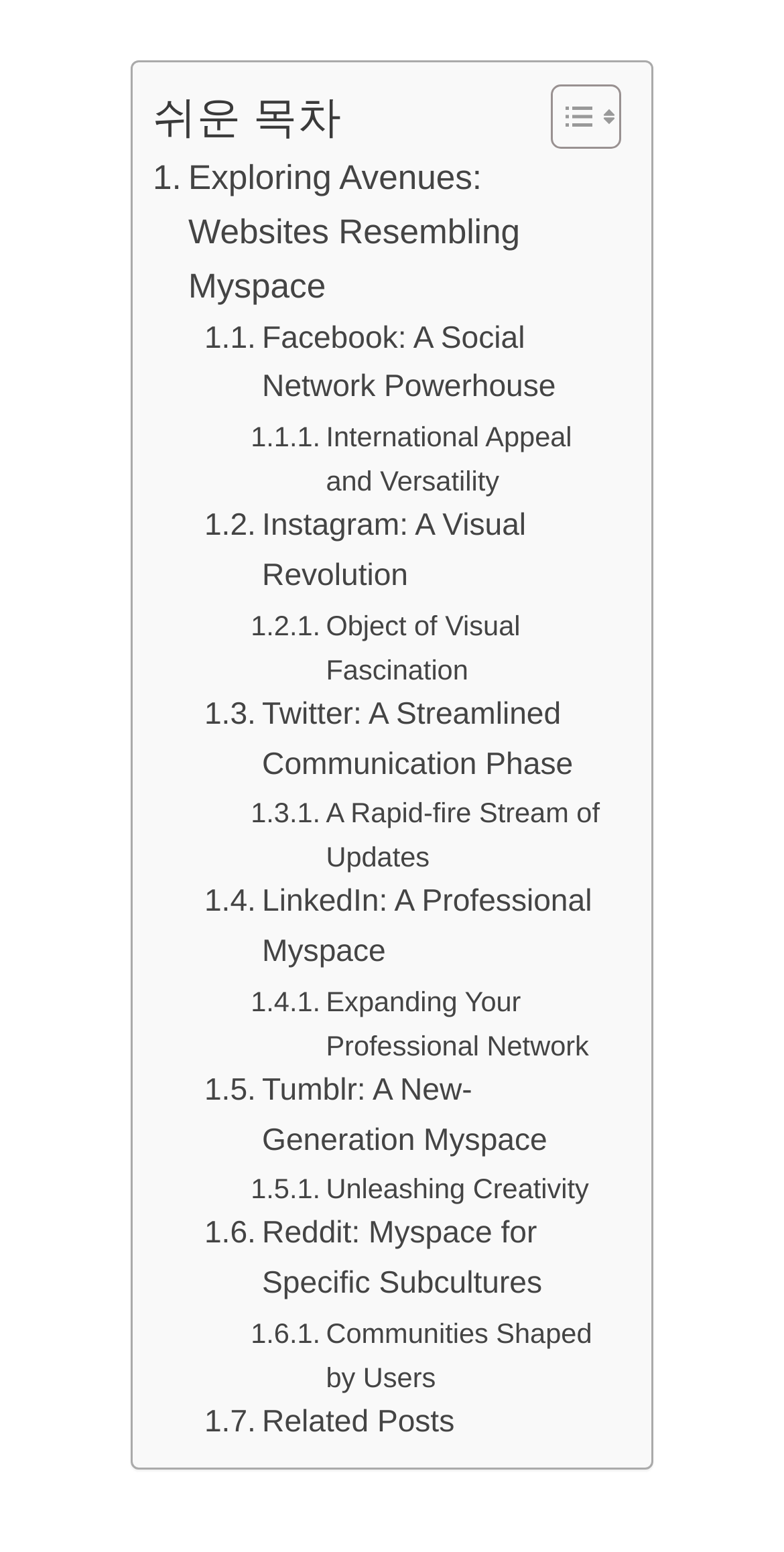What is the text of the first link?
Your answer should be a single word or phrase derived from the screenshot.

Exploring Avenues: Websites Resembling Myspace